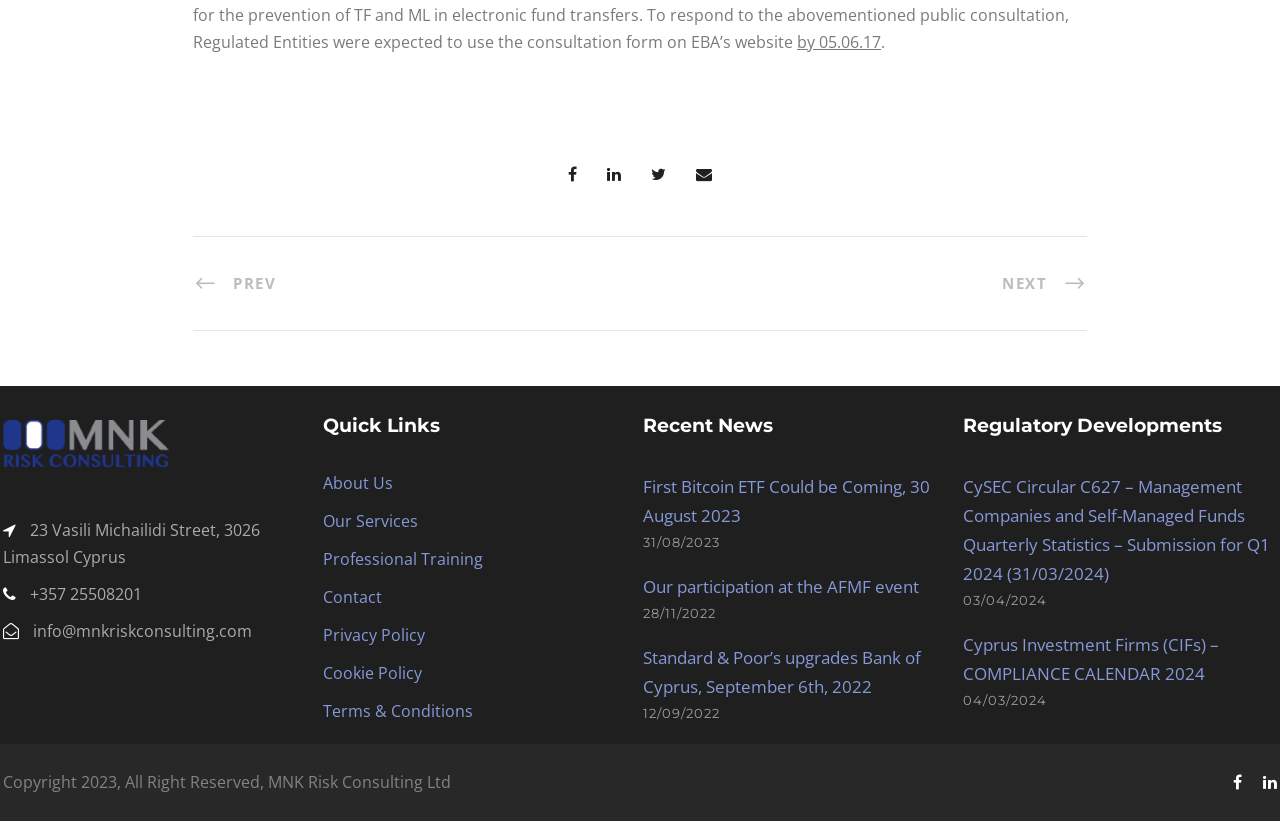Please identify the bounding box coordinates of the clickable area that will allow you to execute the instruction: "Read the 'CySEC Circular C627' article".

[0.752, 0.579, 0.992, 0.712]